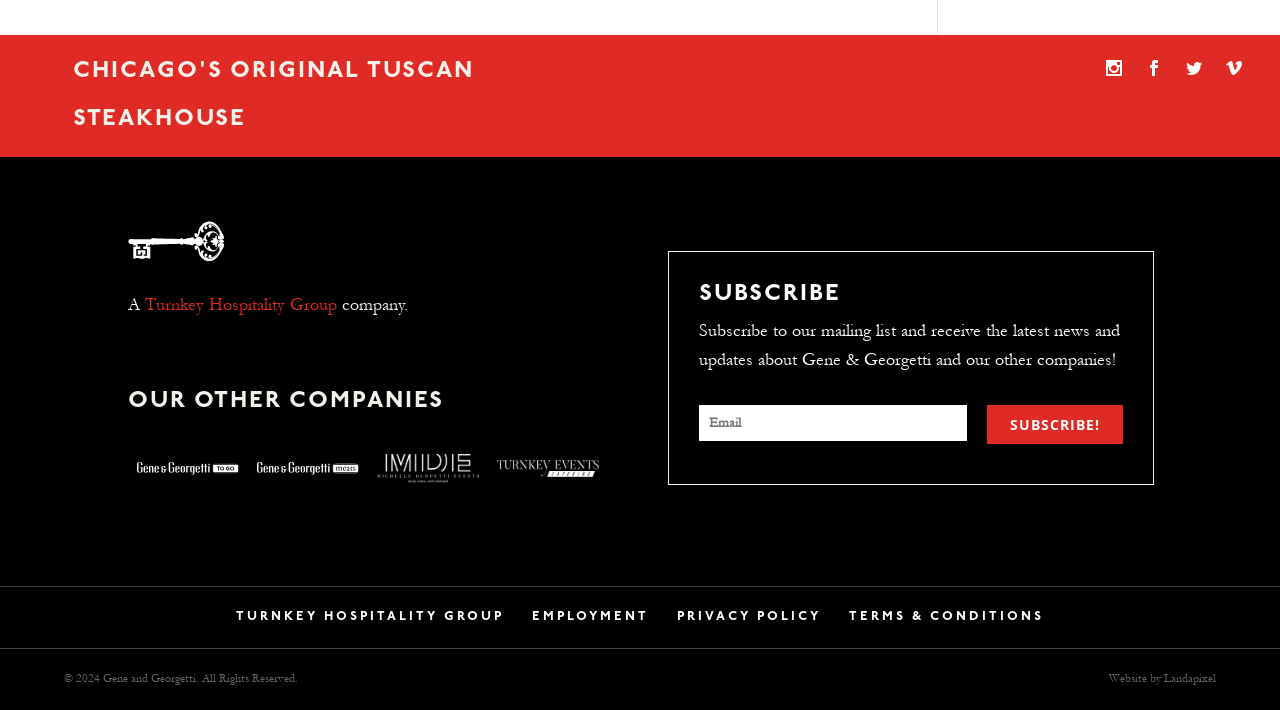Could you determine the bounding box coordinates of the clickable element to complete the instruction: "Check out Michelle Durpetti Events"? Provide the coordinates as four float numbers between 0 and 1, i.e., [left, top, right, bottom].

[0.294, 0.609, 0.375, 0.71]